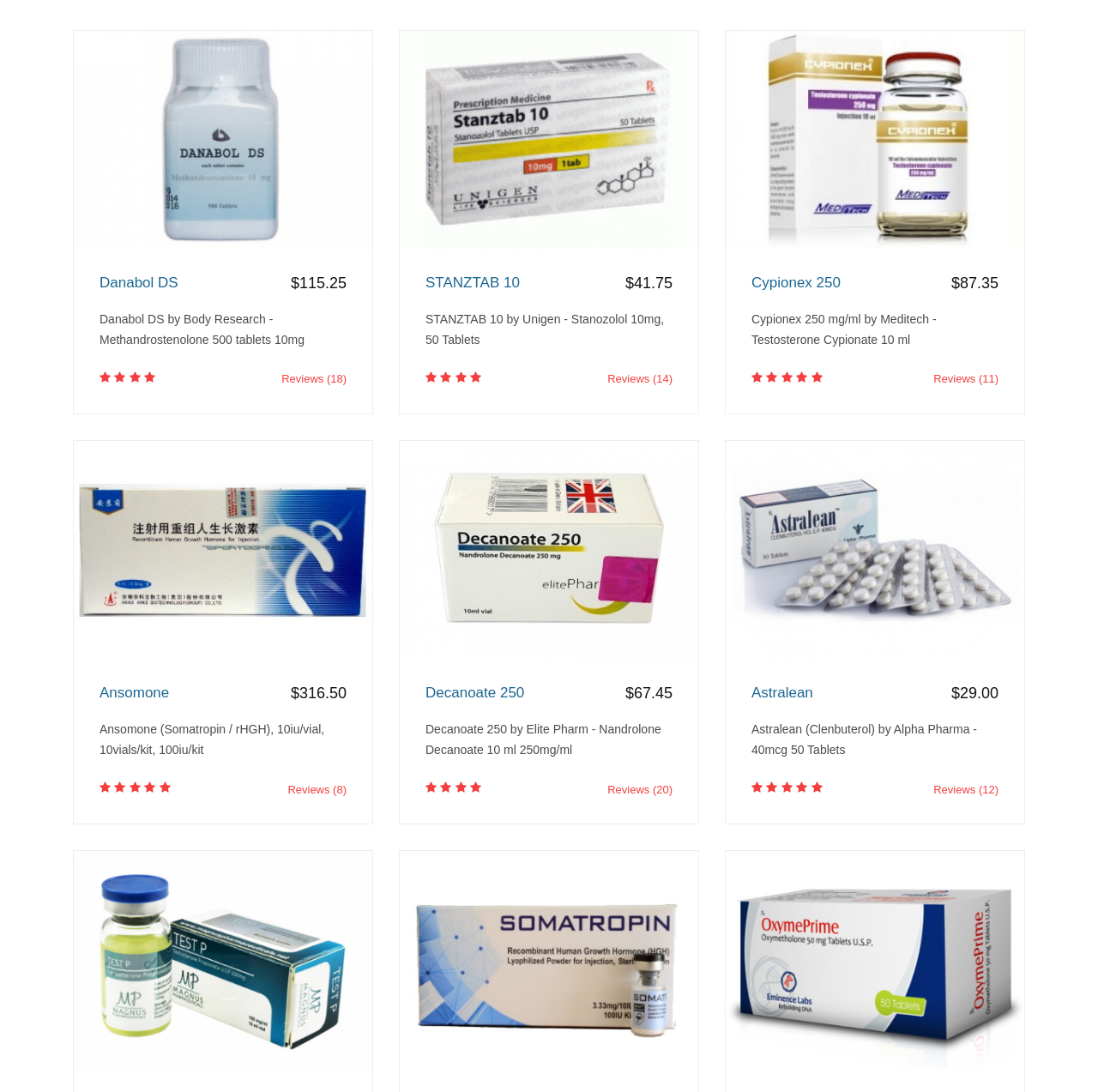Determine the bounding box of the UI component based on this description: "Cypionex 250". The bounding box coordinates should be four float values between 0 and 1, i.e., [left, top, right, bottom].

[0.684, 0.251, 0.909, 0.267]